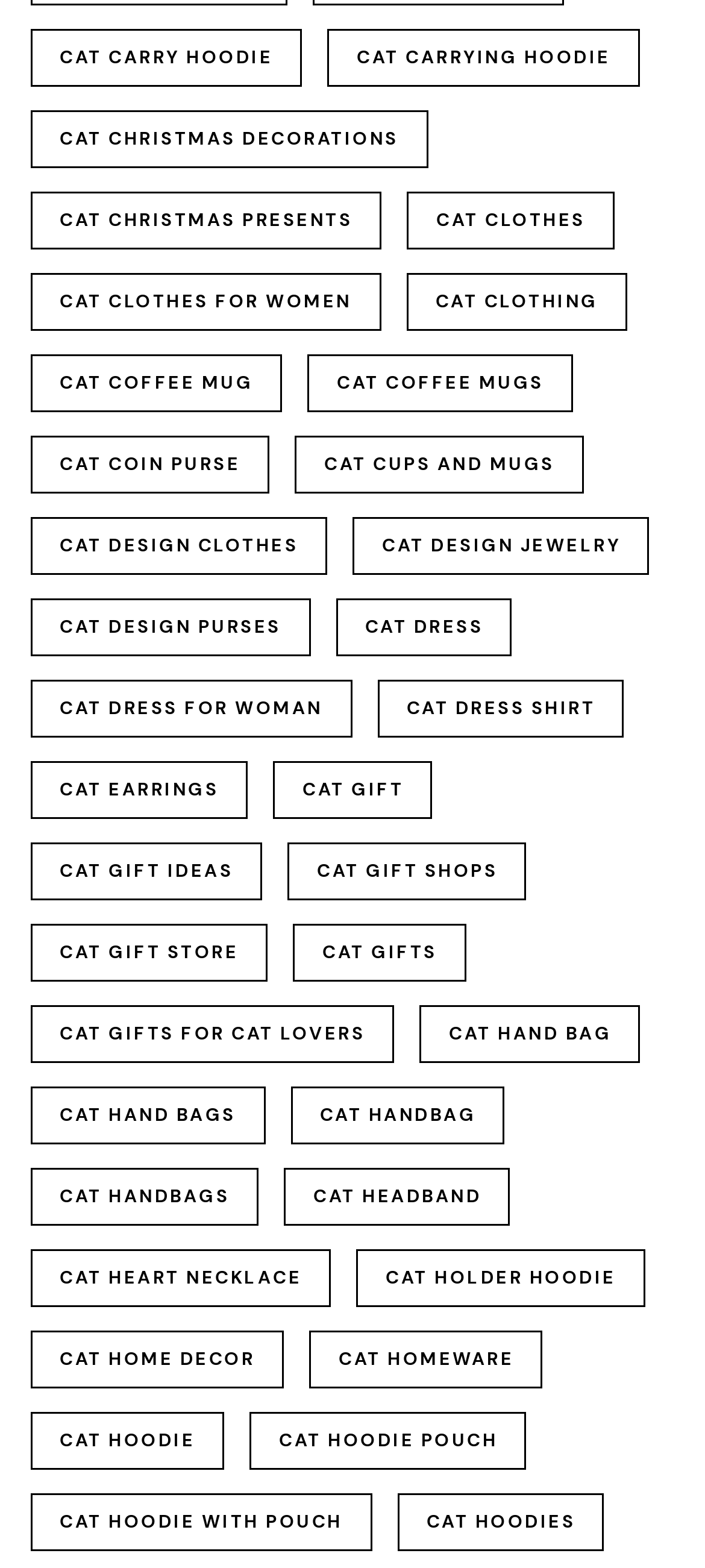Identify the bounding box coordinates of the clickable region required to complete the instruction: "Browse CAT DESIGN CLOTHES". The coordinates should be given as four float numbers within the range of 0 and 1, i.e., [left, top, right, bottom].

[0.044, 0.33, 0.464, 0.367]